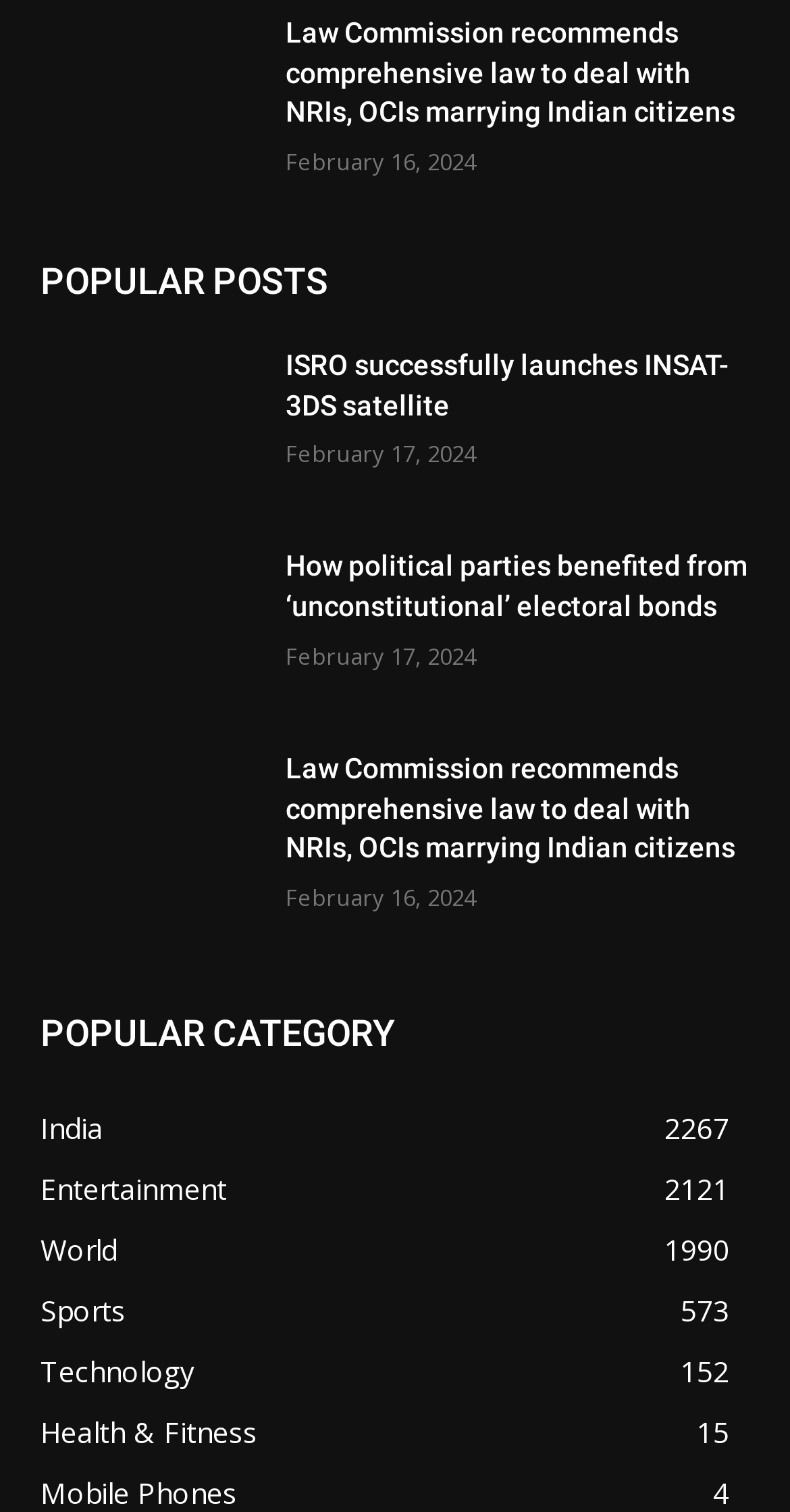Based on the element description: "Mobile Phones4", identify the bounding box coordinates for this UI element. The coordinates must be four float numbers between 0 and 1, listed as [left, top, right, bottom].

[0.051, 0.974, 0.3, 1.0]